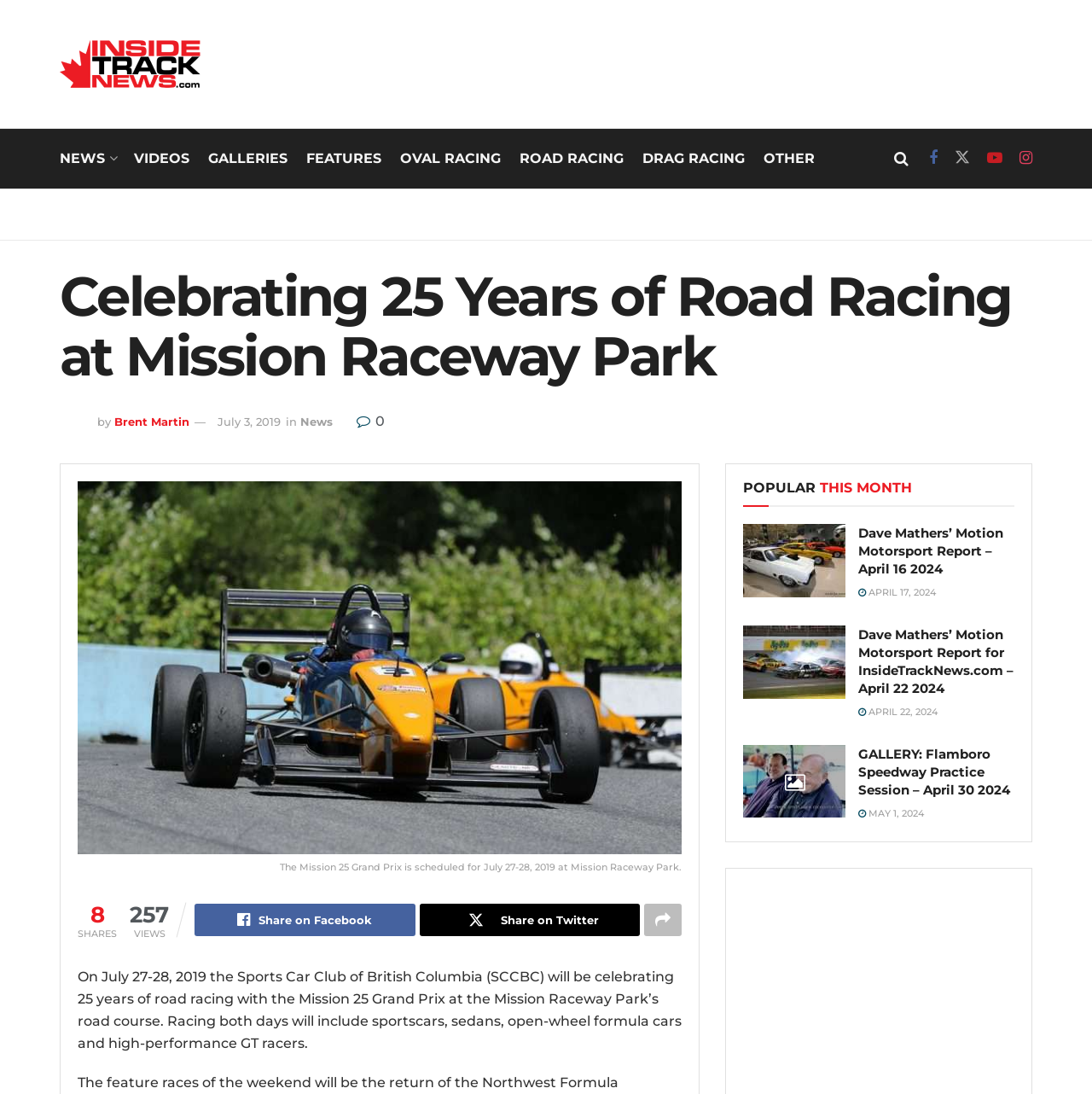Can you find the bounding box coordinates for the element to click on to achieve the instruction: "Click on 'Where To Buy Marijuana Seeds'"?

None